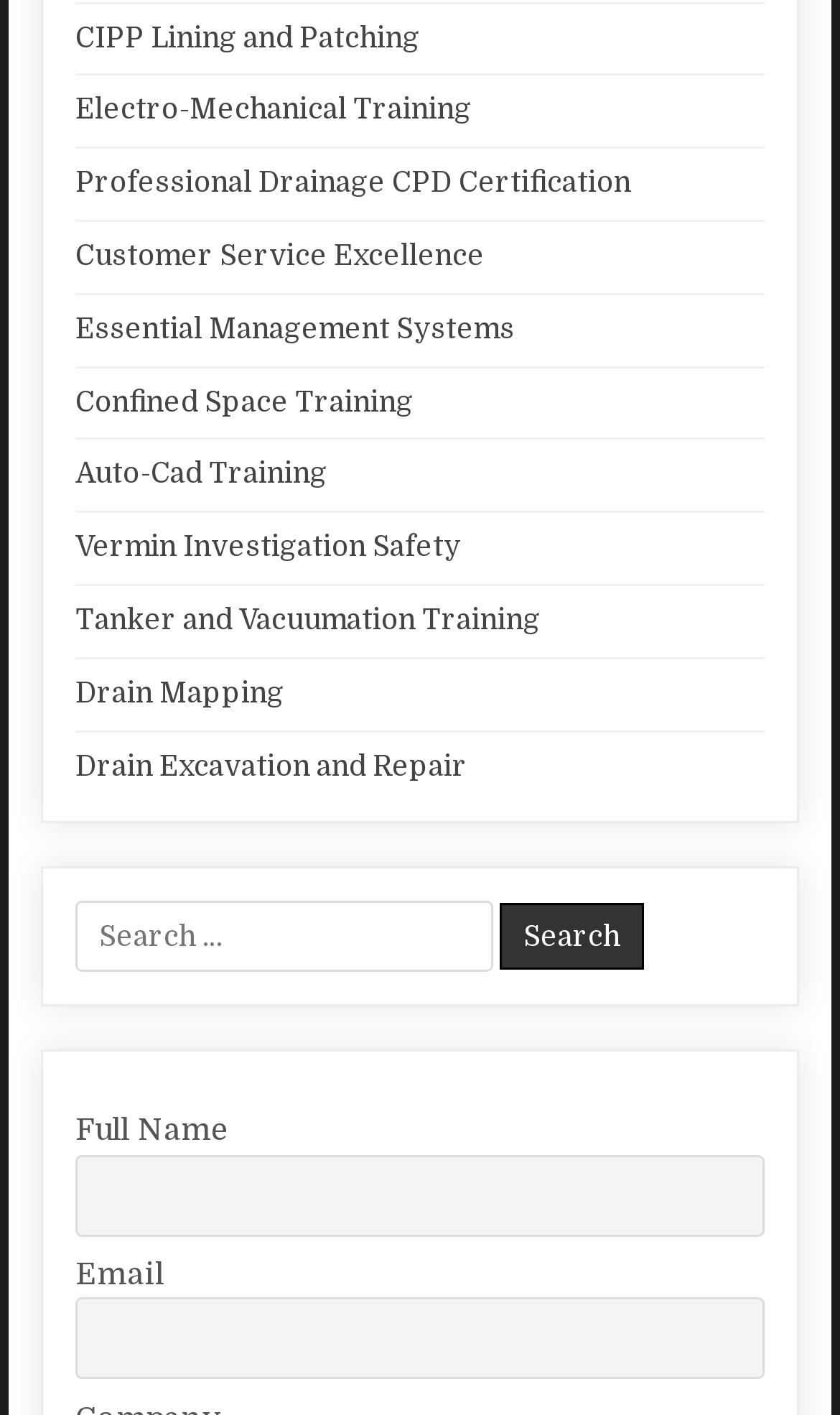Given the element description "Auto-Cad Training" in the screenshot, predict the bounding box coordinates of that UI element.

[0.09, 0.323, 0.39, 0.346]